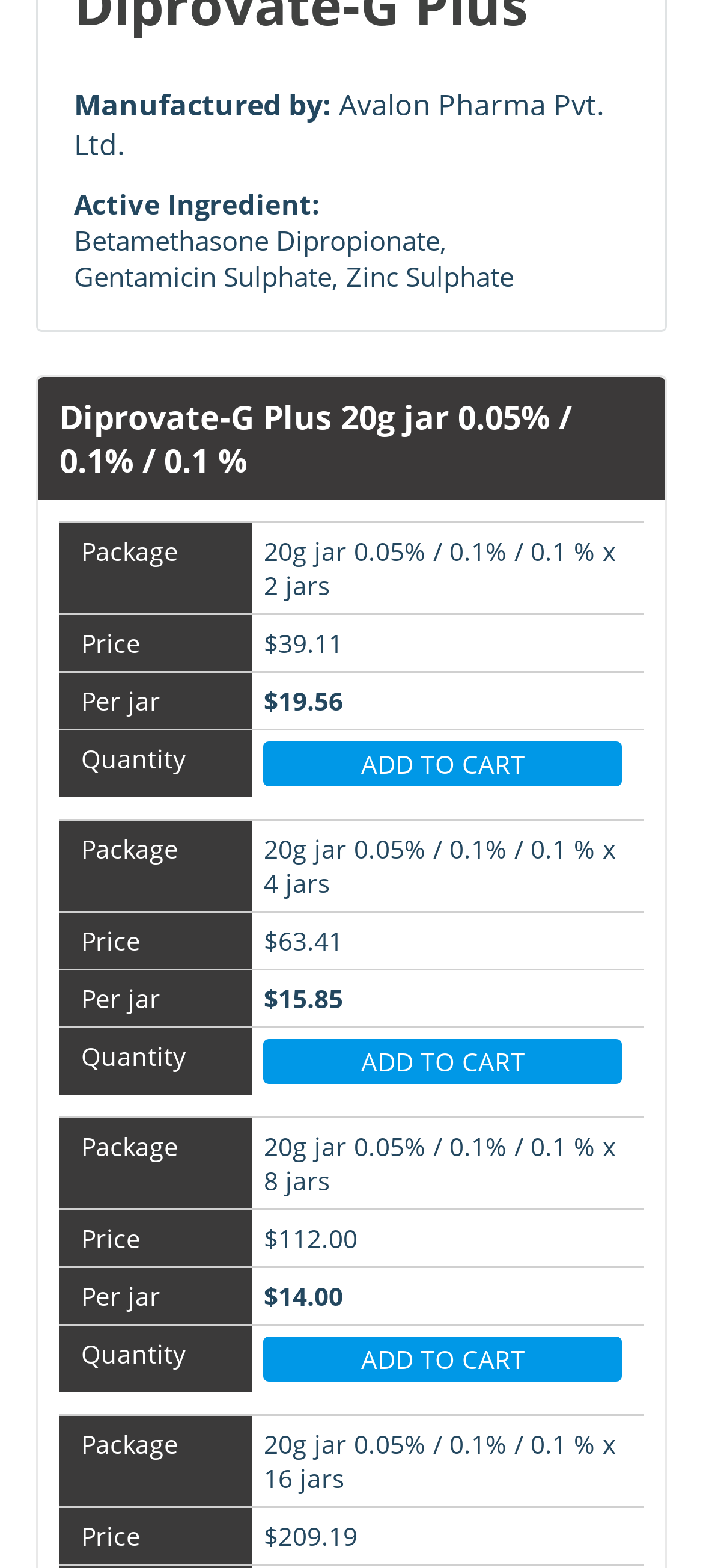What is the per-jar price of Diprovate-G Plus for 16 jars?
Please look at the screenshot and answer in one word or a short phrase.

$14.00